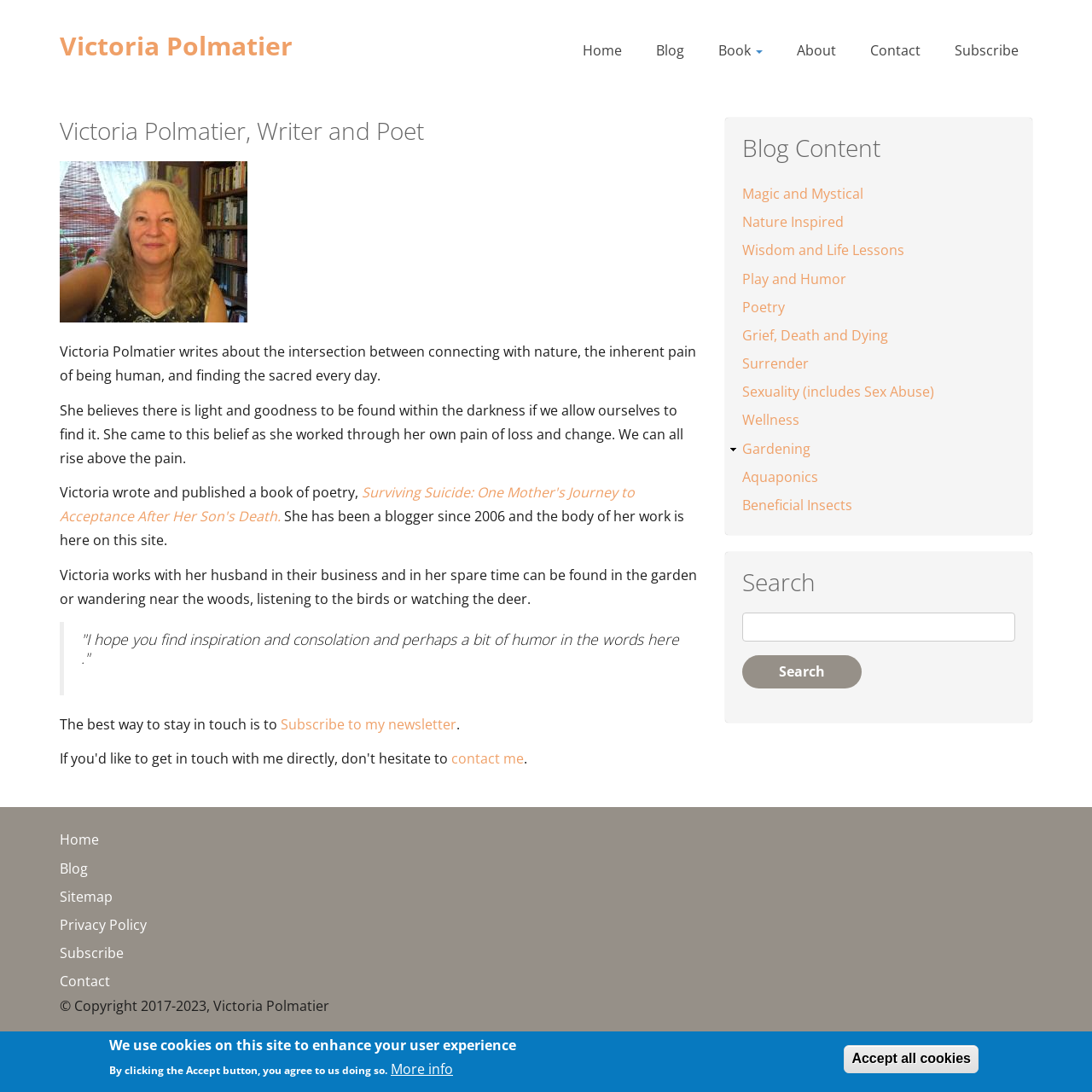Describe every aspect of the webpage in a detailed manner.

This webpage is about Victoria Polmatier, a writer and poet. At the top, there is a navigation menu with links to "Home", "Blog", "Book", "About", "Contact", and "Subscribe". Below the navigation menu, there is a main section with a heading that reads "Victoria Polmatier, Writer and Poet". 

In this main section, there is an image of Victoria Polmatier, followed by a brief description of her writing, which focuses on the intersection of connecting with nature, the inherent pain of being human, and finding the sacred every day. The description also mentions her book of poetry, "Surviving Suicide: One Mother's Journey to Acceptance After Her Son's Death." 

Further down, there is a blockquote with a quote from Victoria, expressing her hope that readers find inspiration, consolation, and humor in her words. The main section also includes information about Victoria's work, her business, and her hobbies, such as gardening and wandering in the woods.

To the right of the main section, there is a complementary section with a navigation menu labeled "Blog Content". This menu has links to various categories, including "Magic and Mystical", "Nature Inspired", "Wisdom and Life Lessons", and more. 

At the bottom of the page, there is a footer section with a navigation menu that includes links to "Home", "Blog", "Sitemap", "Privacy Policy", "Subscribe", and "Contact". There is also a copyright notice that reads "© Copyright 2017-2023, Victoria Polmatier". 

Finally, there is a cookie consent popup at the bottom of the page, which informs users that the site uses cookies to enhance their user experience and provides options to accept or withdraw consent.